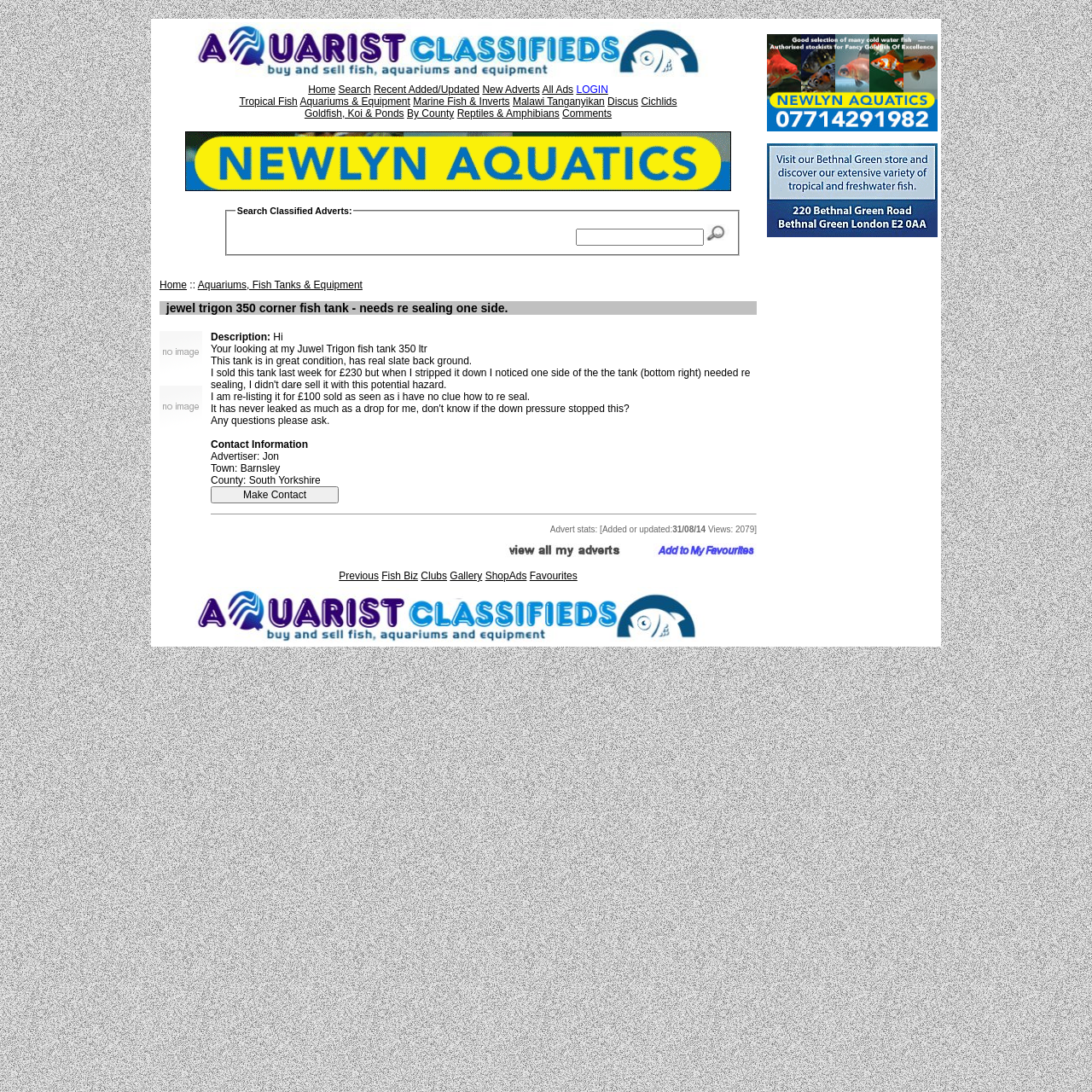Determine the bounding box coordinates for the clickable element to execute this instruction: "Click on Home". Provide the coordinates as four float numbers between 0 and 1, i.e., [left, top, right, bottom].

[0.282, 0.077, 0.307, 0.088]